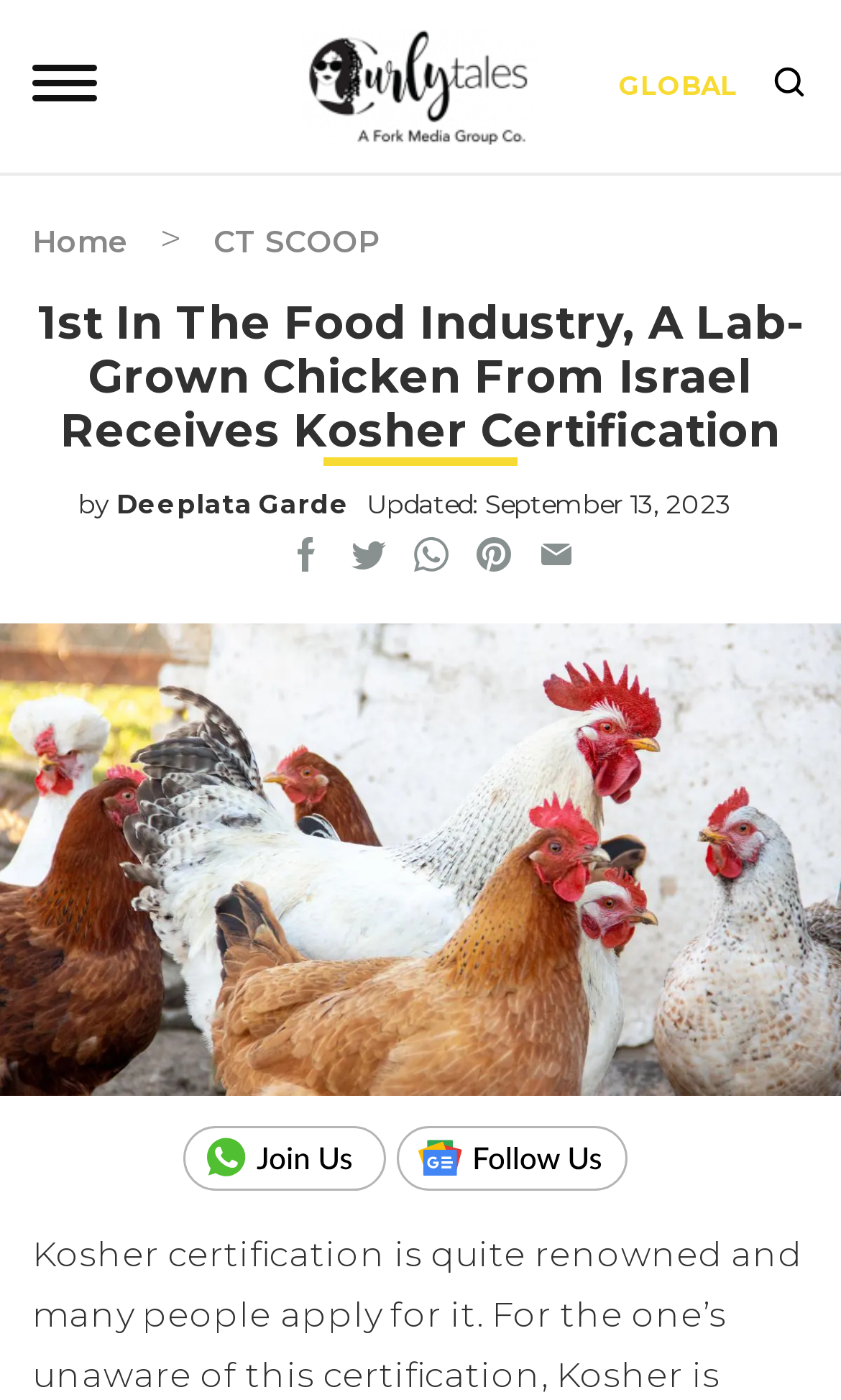Please answer the following question as detailed as possible based on the image: 
What is the name of the website?

I determined the name of the website by looking at the link element with the text 'Curly Tales - Food + Travel Recommendations' at the top of the webpage.